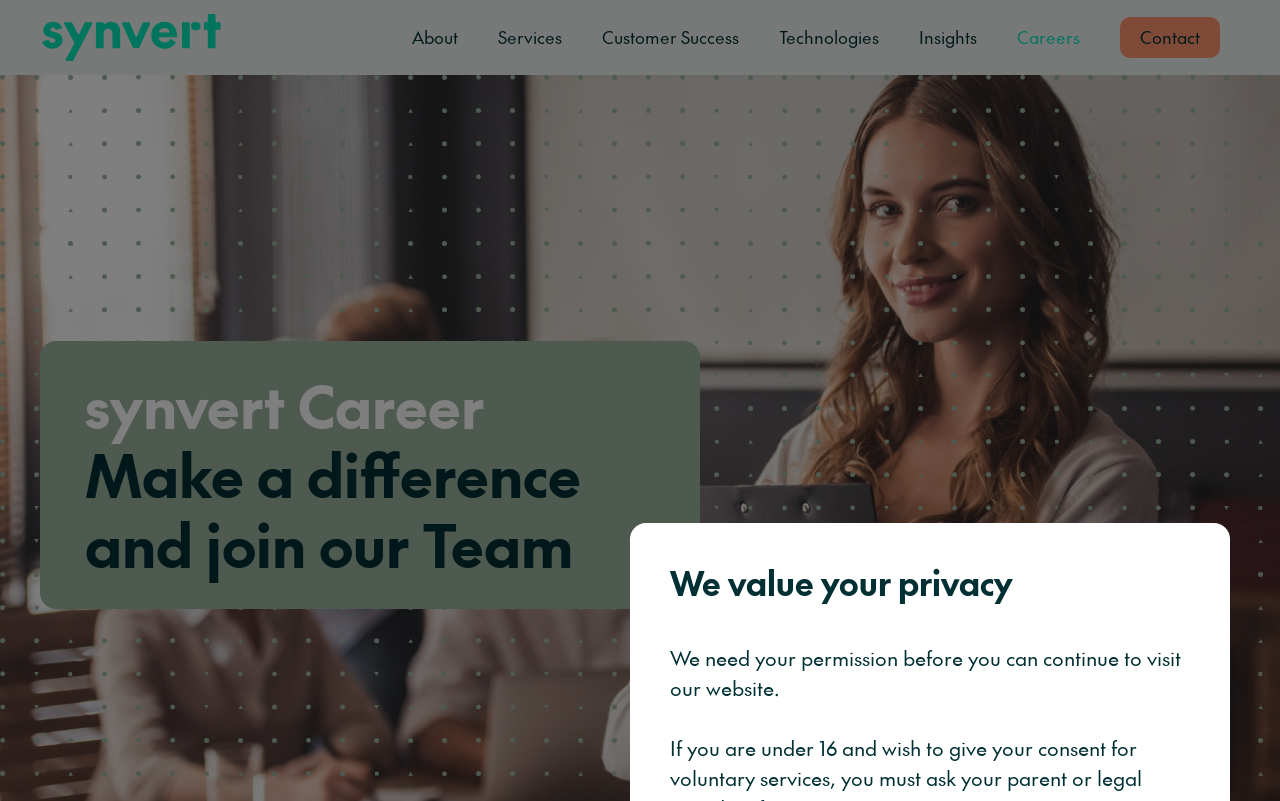Please identify the bounding box coordinates of the element's region that should be clicked to execute the following instruction: "click Careers". The bounding box coordinates must be four float numbers between 0 and 1, i.e., [left, top, right, bottom].

[0.795, 0.0, 0.844, 0.094]